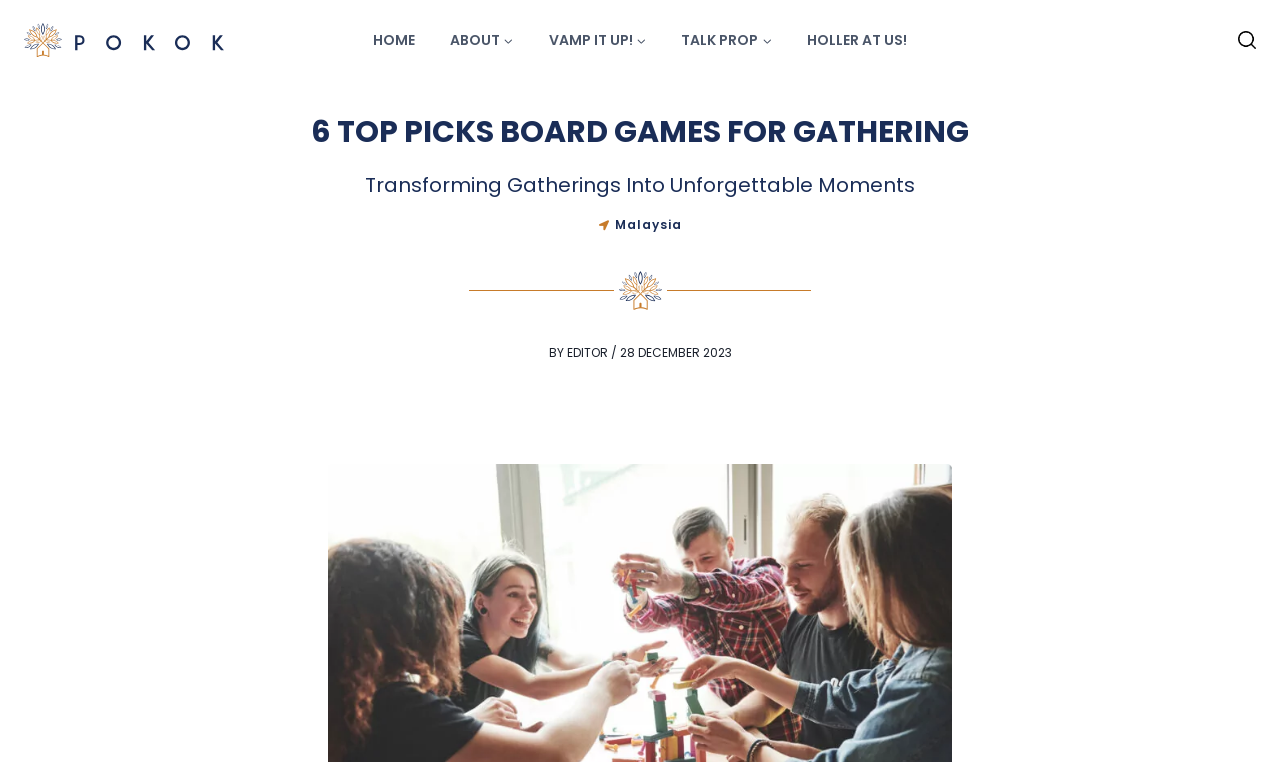What is the purpose of the button next to 'ABOUT'?
Carefully analyze the image and provide a detailed answer to the question.

I inferred the answer by analyzing the button element next to the link 'ABOUT' and understanding its purpose as a child menu button, which is likely to expand or collapse a submenu.